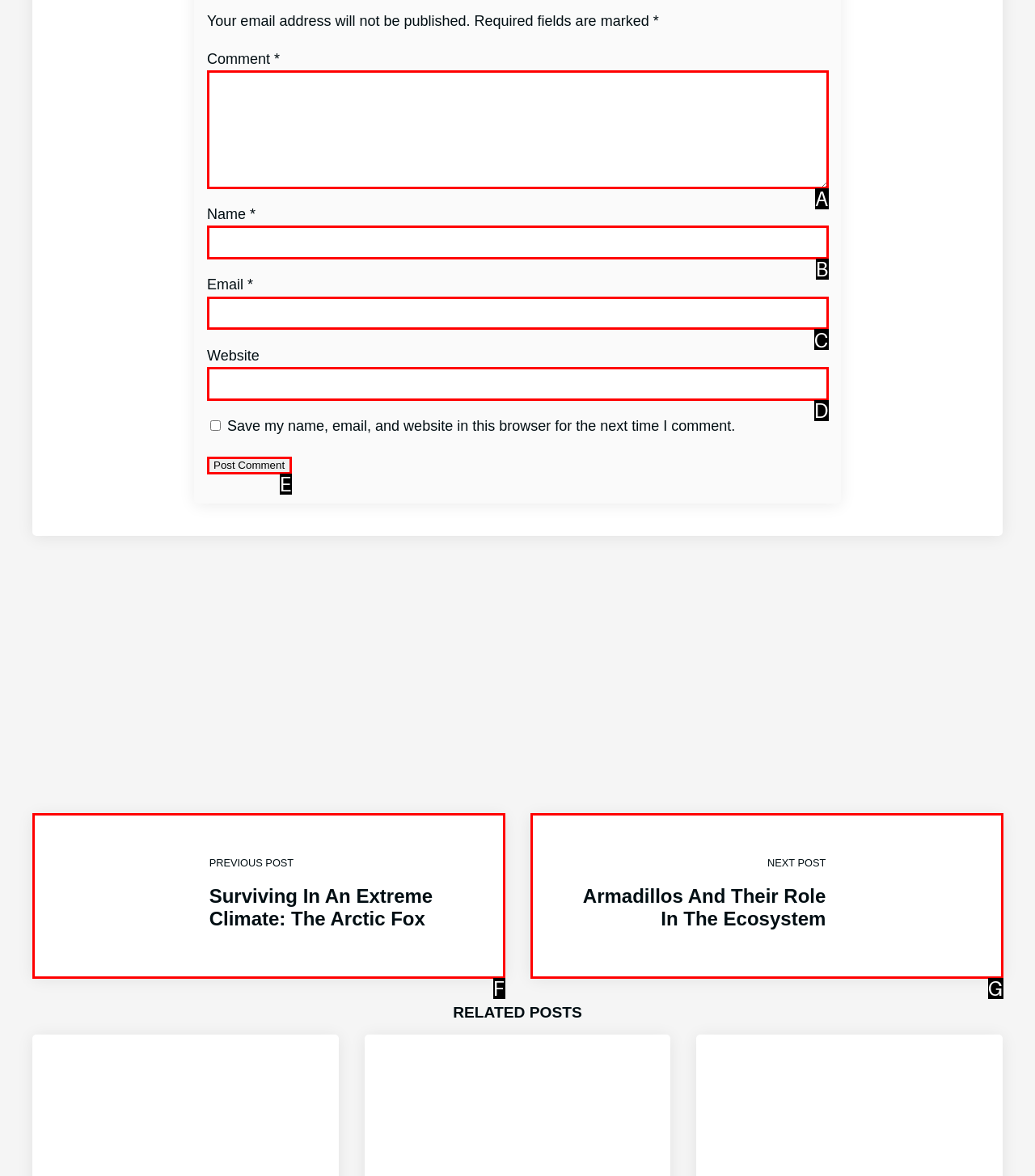Tell me which one HTML element best matches the description: parent_node: Comment * name="comment" Answer with the option's letter from the given choices directly.

A